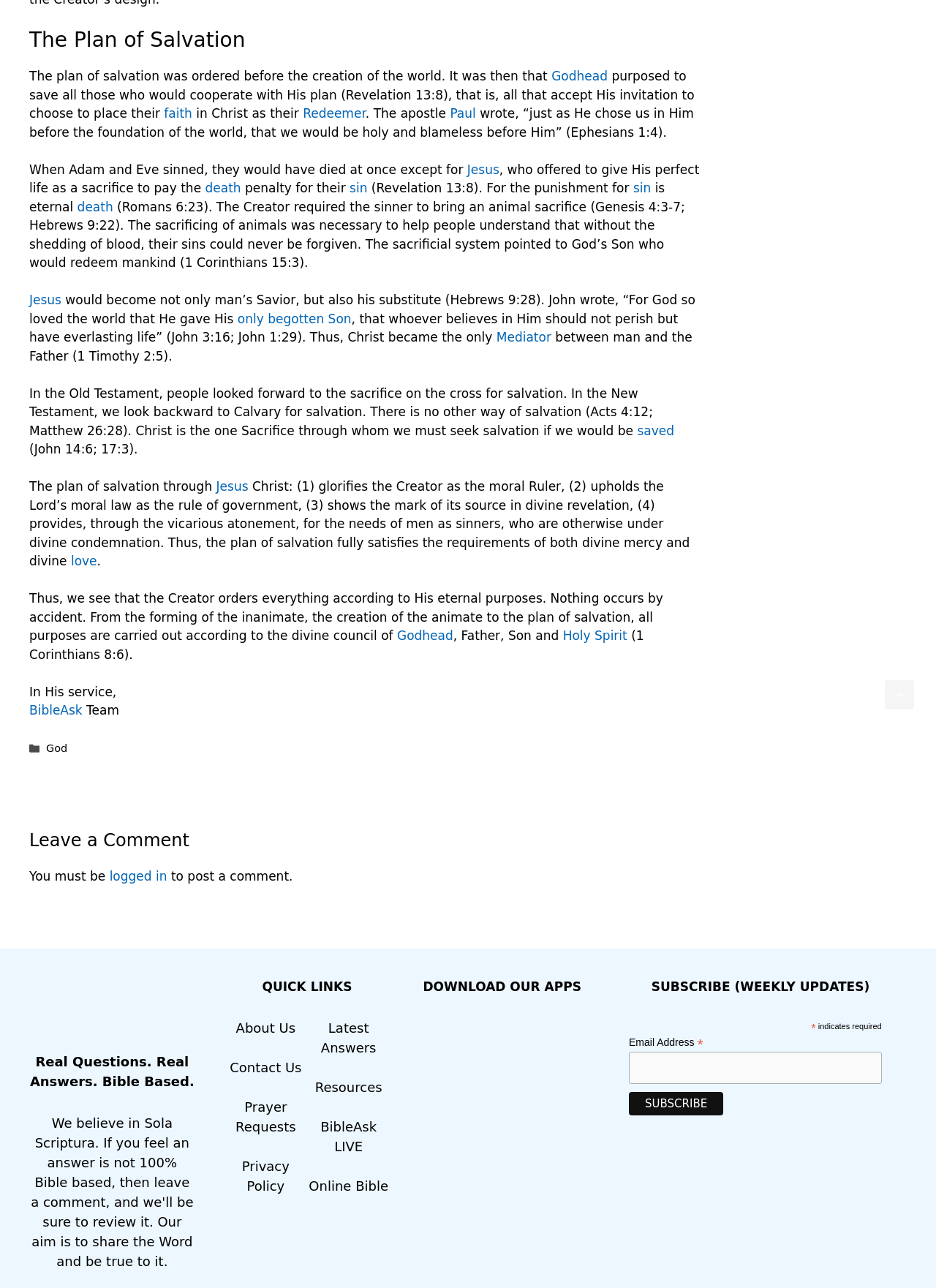What is the purpose of the sacrificial system?
Carefully analyze the image and provide a thorough answer to the question.

The webpage explains that the sacrificial system was necessary to help people understand that without the shedding of blood, their sins could never be forgiven, and it pointed to God's Son who would redeem mankind (1 Corinthians 15:3).